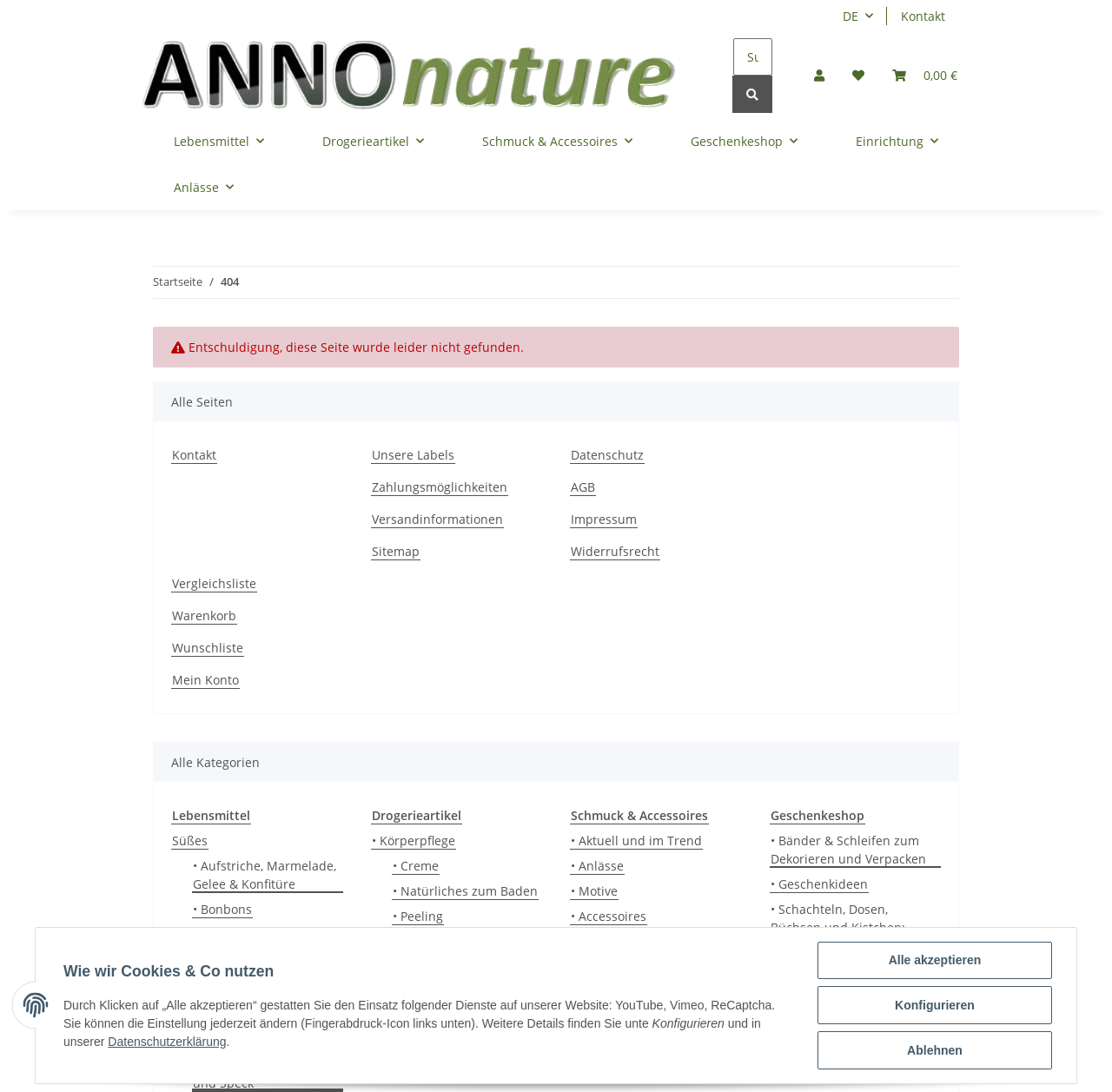Provide the bounding box coordinates in the format (top-left x, top-left y, bottom-right x, bottom-right y). All values are floating point numbers between 0 and 1. Determine the bounding box coordinate of the UI element described as: • Seifen, Duschmittel, Shampoo

[0.352, 0.853, 0.488, 0.887]